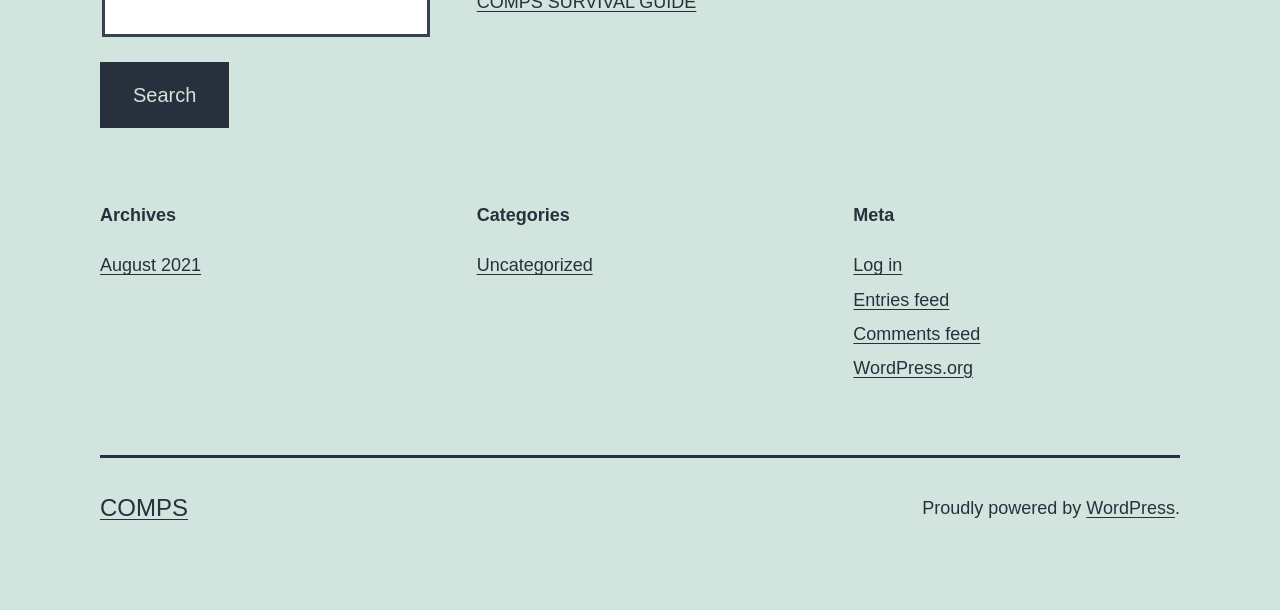Could you locate the bounding box coordinates for the section that should be clicked to accomplish this task: "View WordPress website".

[0.849, 0.817, 0.918, 0.849]